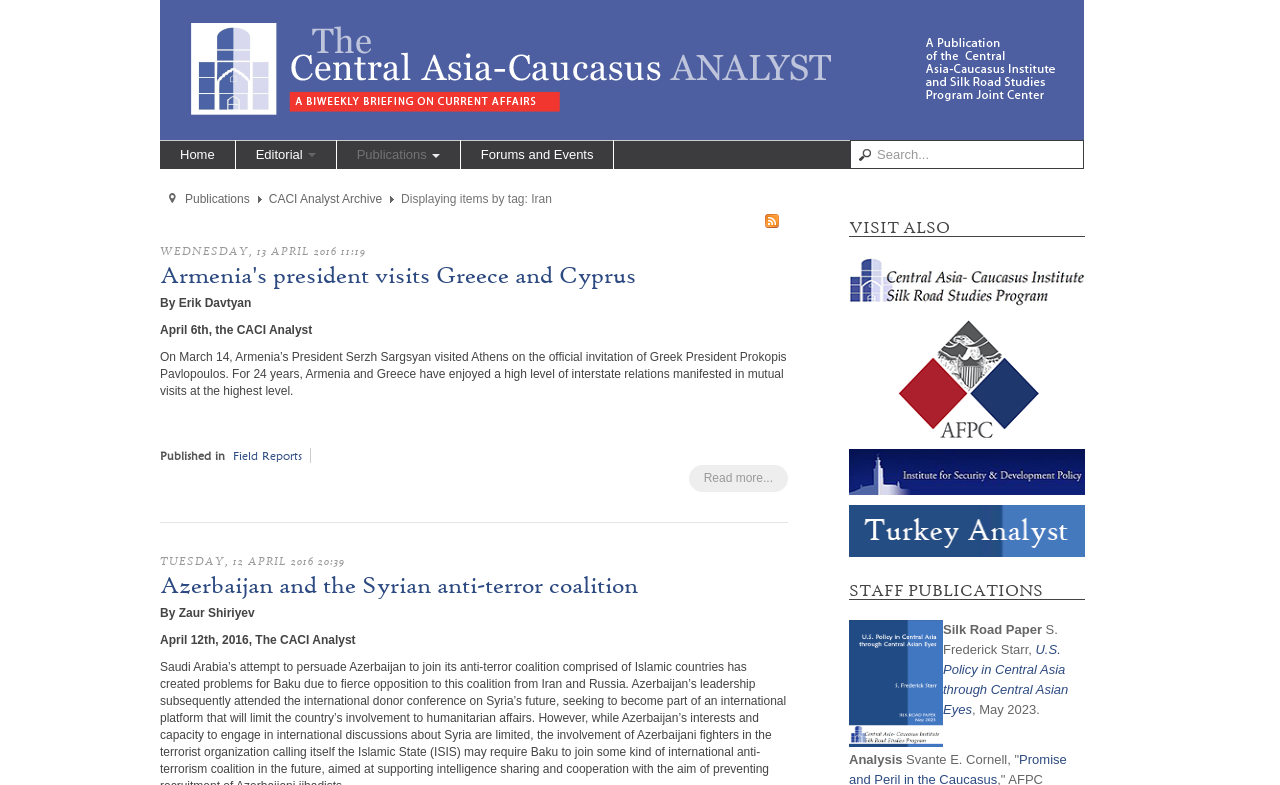Identify the bounding box coordinates of the element to click to follow this instruction: 'Search for something in the text box'. Ensure the coordinates are four float values between 0 and 1, provided as [left, top, right, bottom].

[0.664, 0.178, 0.847, 0.215]